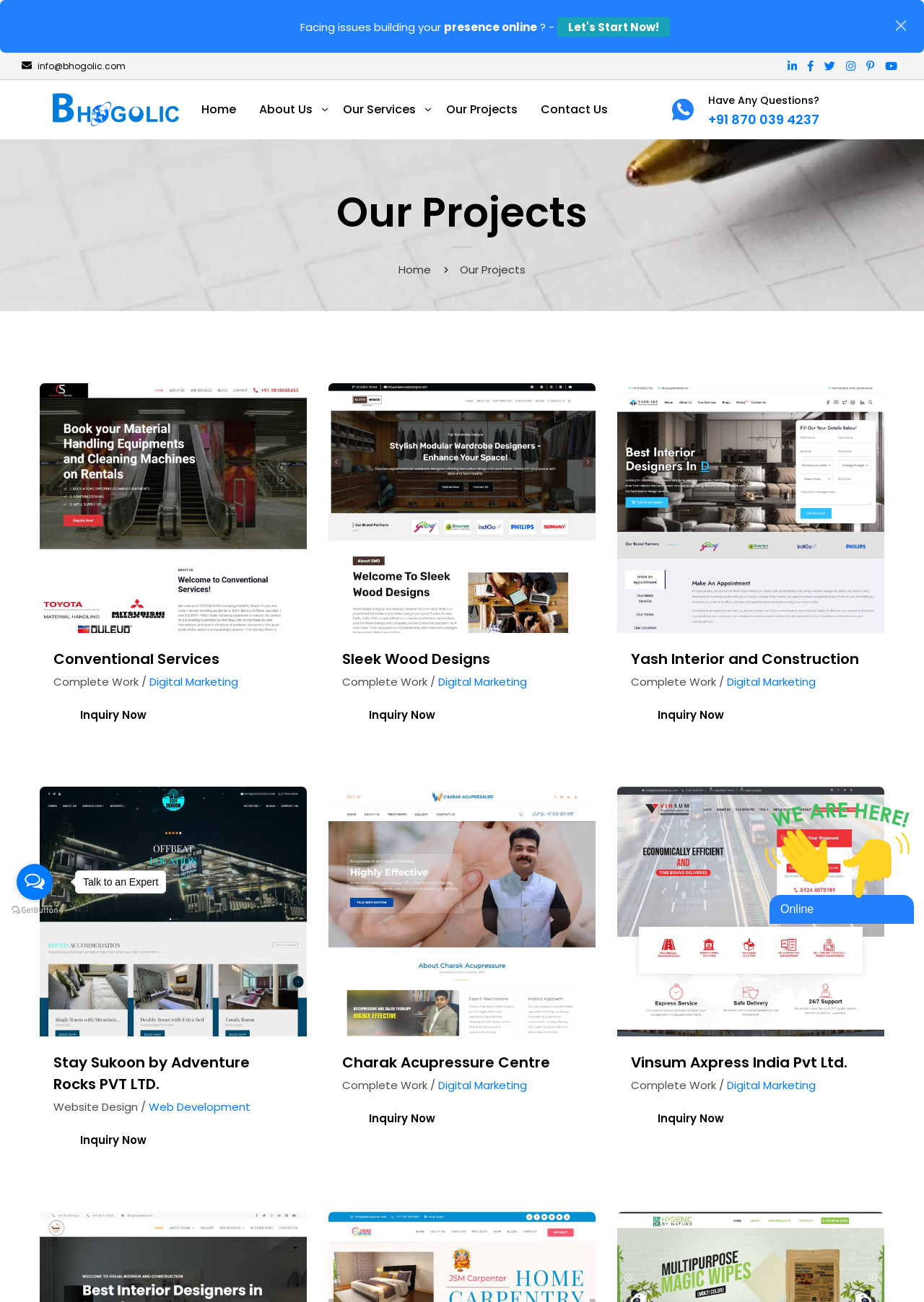Please determine the bounding box coordinates of the element to click in order to execute the following instruction: "check availability". The coordinates should be four float numbers between 0 and 1, specified as [left, top, right, bottom].

None